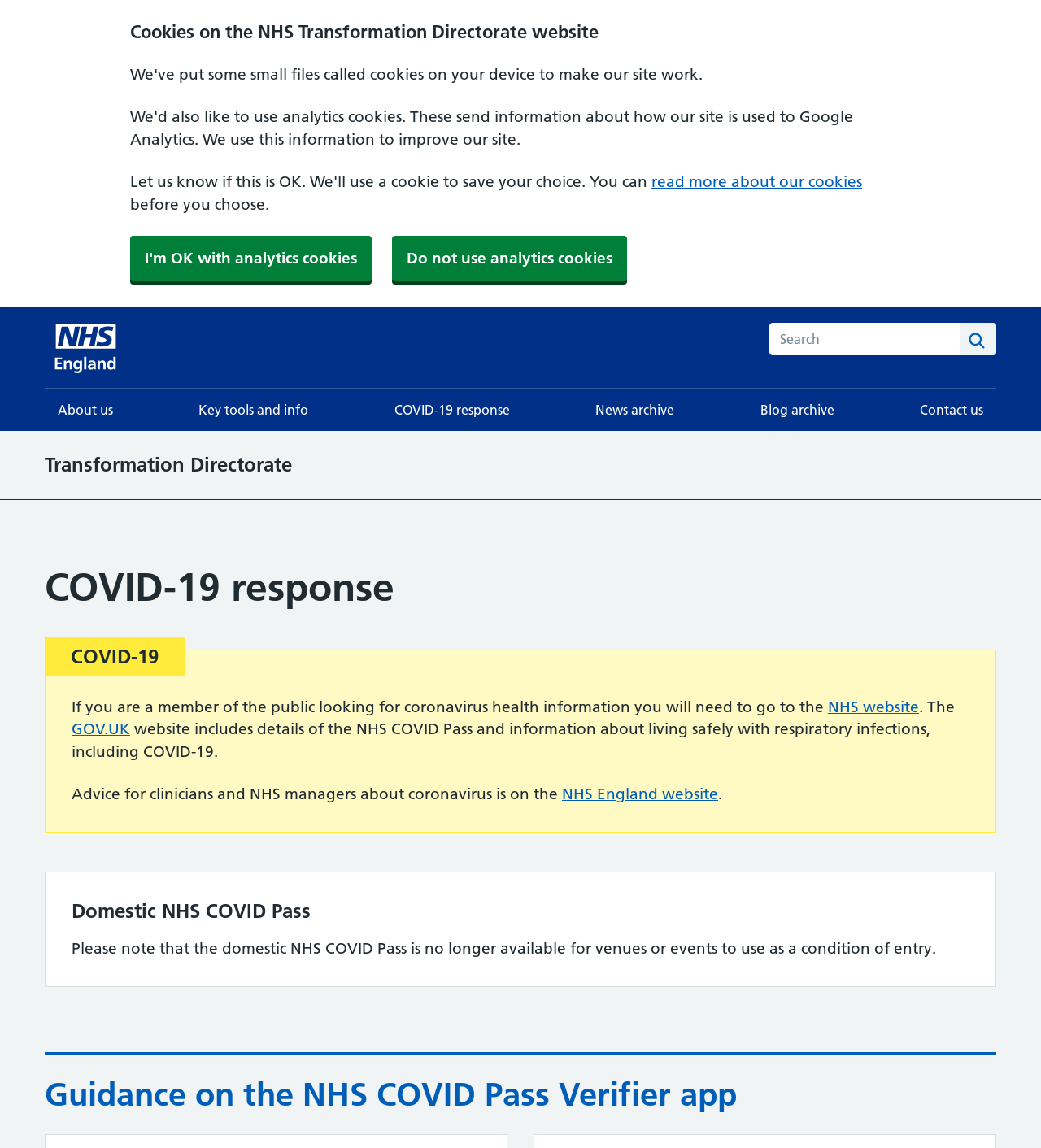Describe the webpage meticulously, covering all significant aspects.

The webpage is about the NHS Transformation Directorate, specifically focusing on the COVID-19 response. At the top, there is a heading about cookies on the NHS Transformation Directorate website, accompanied by a link to read more about cookies and a brief statement about choosing to accept or decline analytics cookies. Below this, there are two buttons to accept or decline analytics cookies.

On the top left, there is a link to the NHS homepage, accompanied by a small image. Next to it, there is a search box with a search button. Below this, there is a navigation menu with links to various sections, including "About us", "Key tools and info", "COVID-19 response", "News archive", "Blog archive", and "Contact us".

The main content of the page is divided into sections. The first section has a heading "COVID-19 response" and provides information about where to find coronavirus health information, with links to the NHS website and GOV.UK. The second section has a heading "Domestic NHS COVID Pass" and informs that the domestic NHS COVID Pass is no longer available for venues or events to use as a condition of entry.

At the bottom of the page, there is a heading "Guidance on the NHS COVID Pass Verifier app". Throughout the page, there are several headings and static text elements that provide additional information and guidance related to the COVID-19 response.